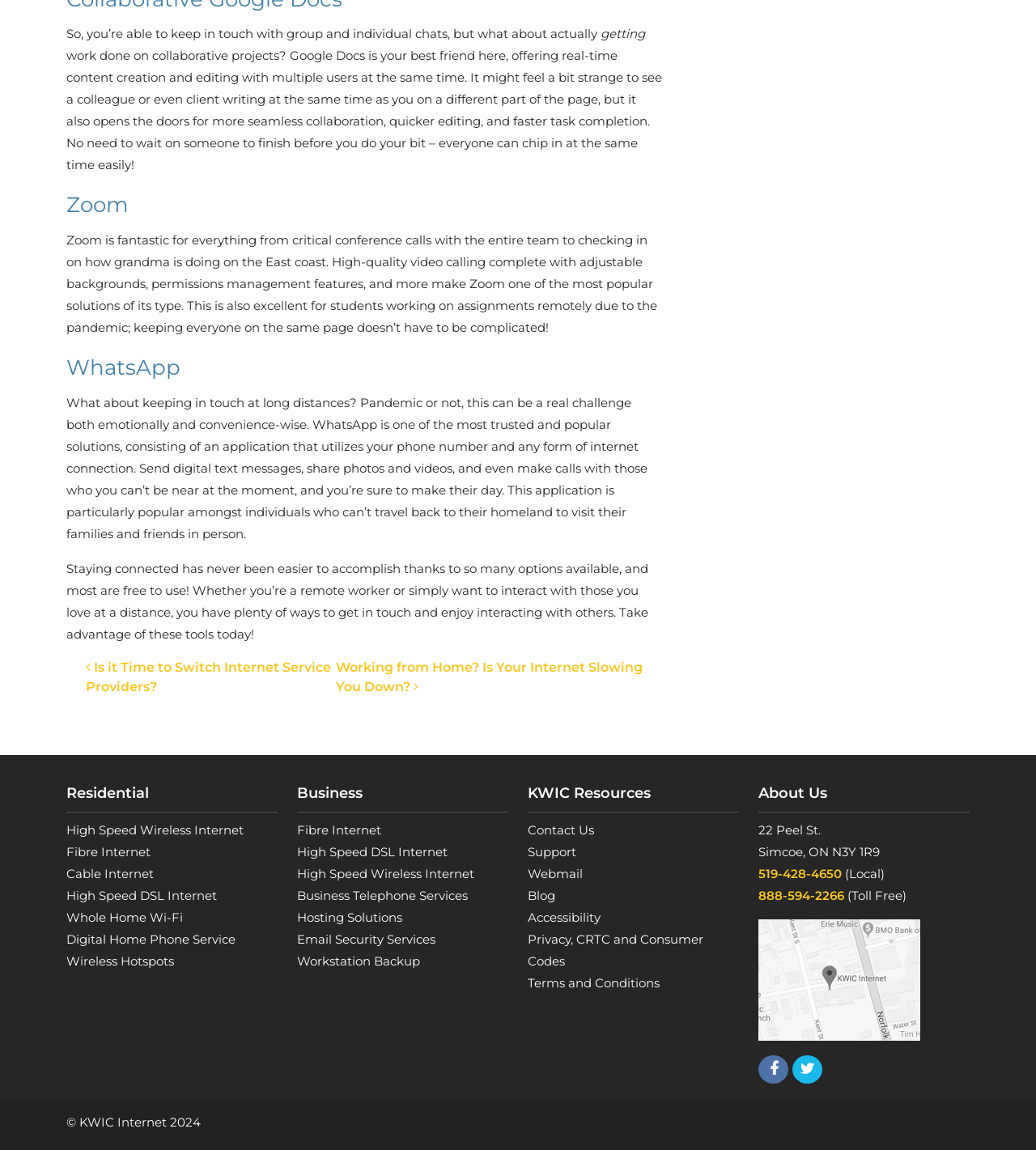With reference to the screenshot, provide a detailed response to the question below:
What is the address of KWIC Internet?

The address of KWIC Internet is mentioned at the bottom of the webpage, which is 22 Peel St, Simcoe, ON N3Y 1R9, along with phone numbers and other contact information.